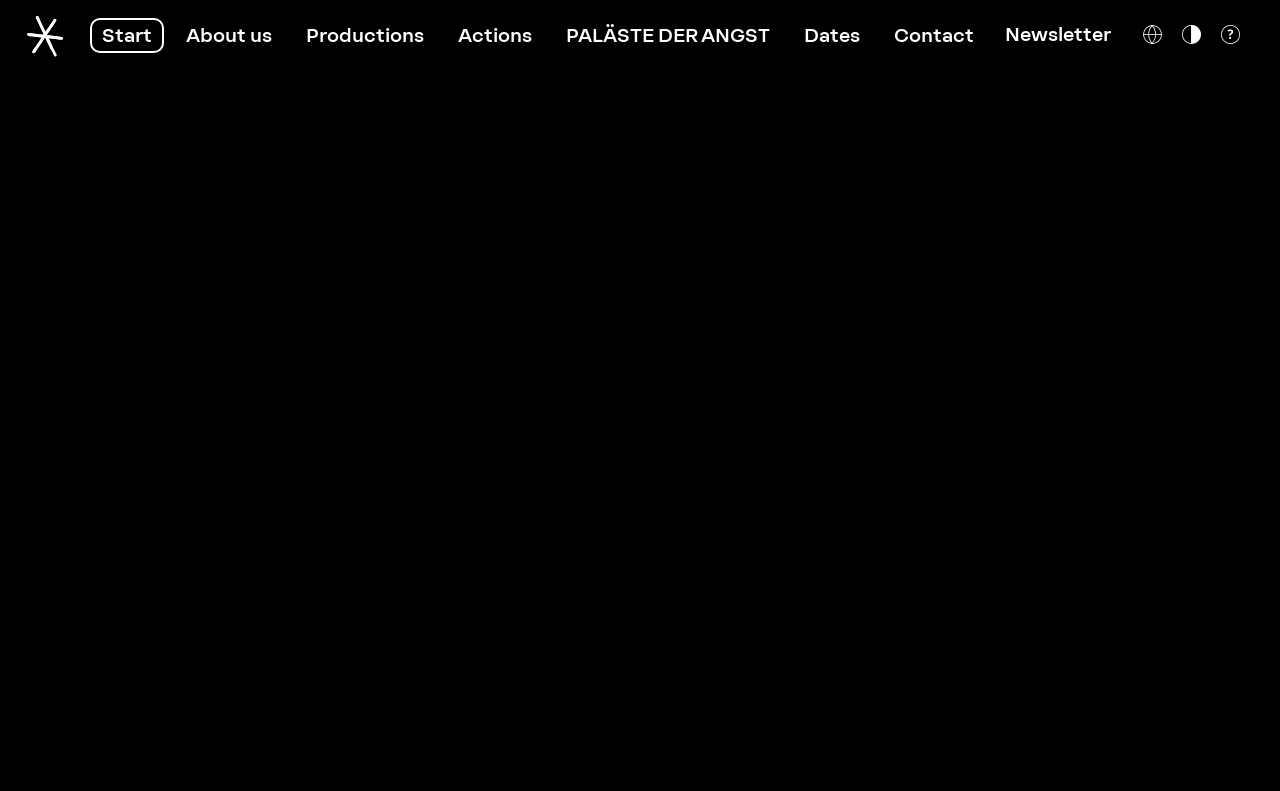What is the language option available on the webpage?
Provide an in-depth and detailed answer to the question.

I found a link with the text ' Deutsch' at the top-right corner of the page, which suggests that the language option available on the webpage is Deutsch (German).